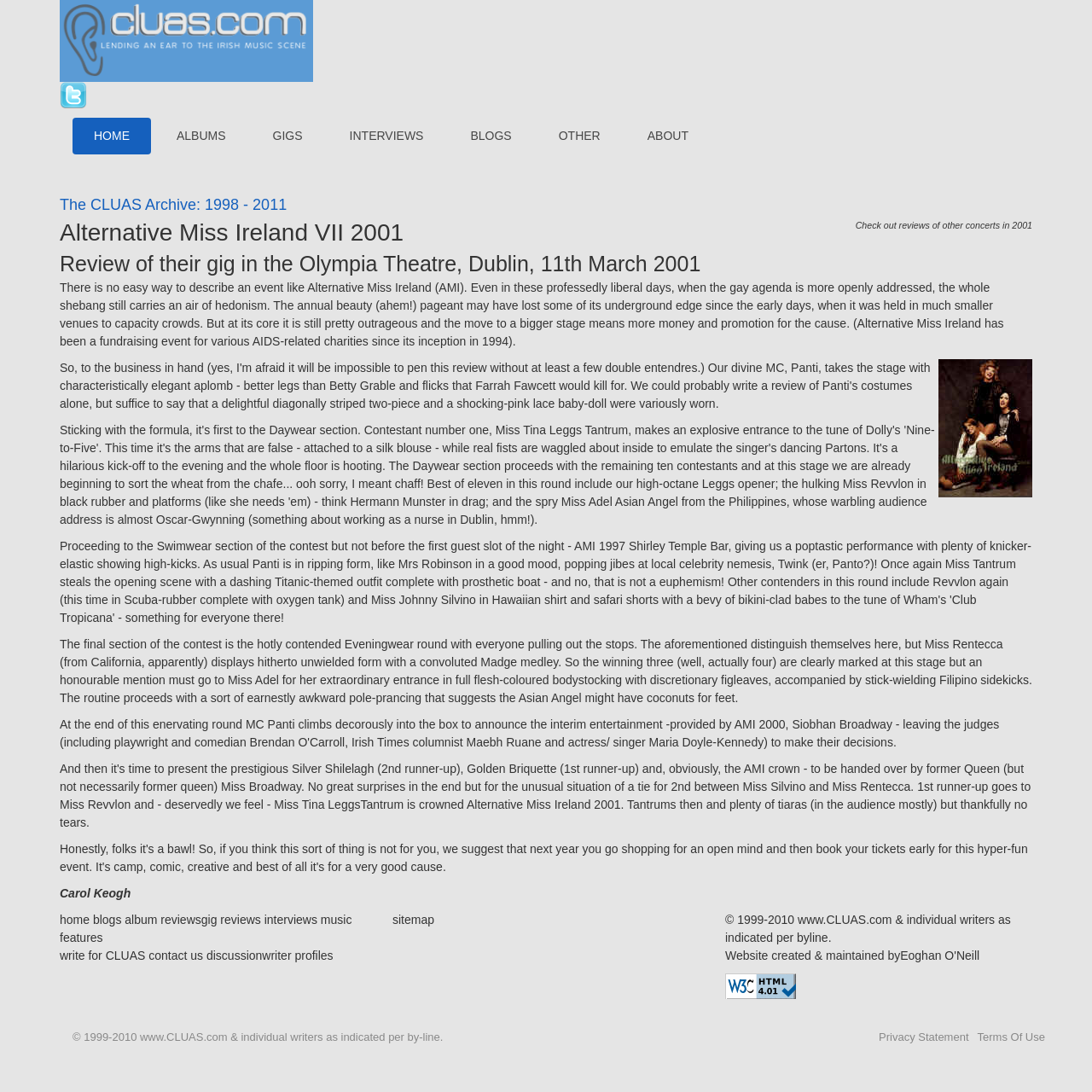Locate the coordinates of the bounding box for the clickable region that fulfills this instruction: "Check out reviews of other concerts in 2001".

[0.783, 0.202, 0.945, 0.211]